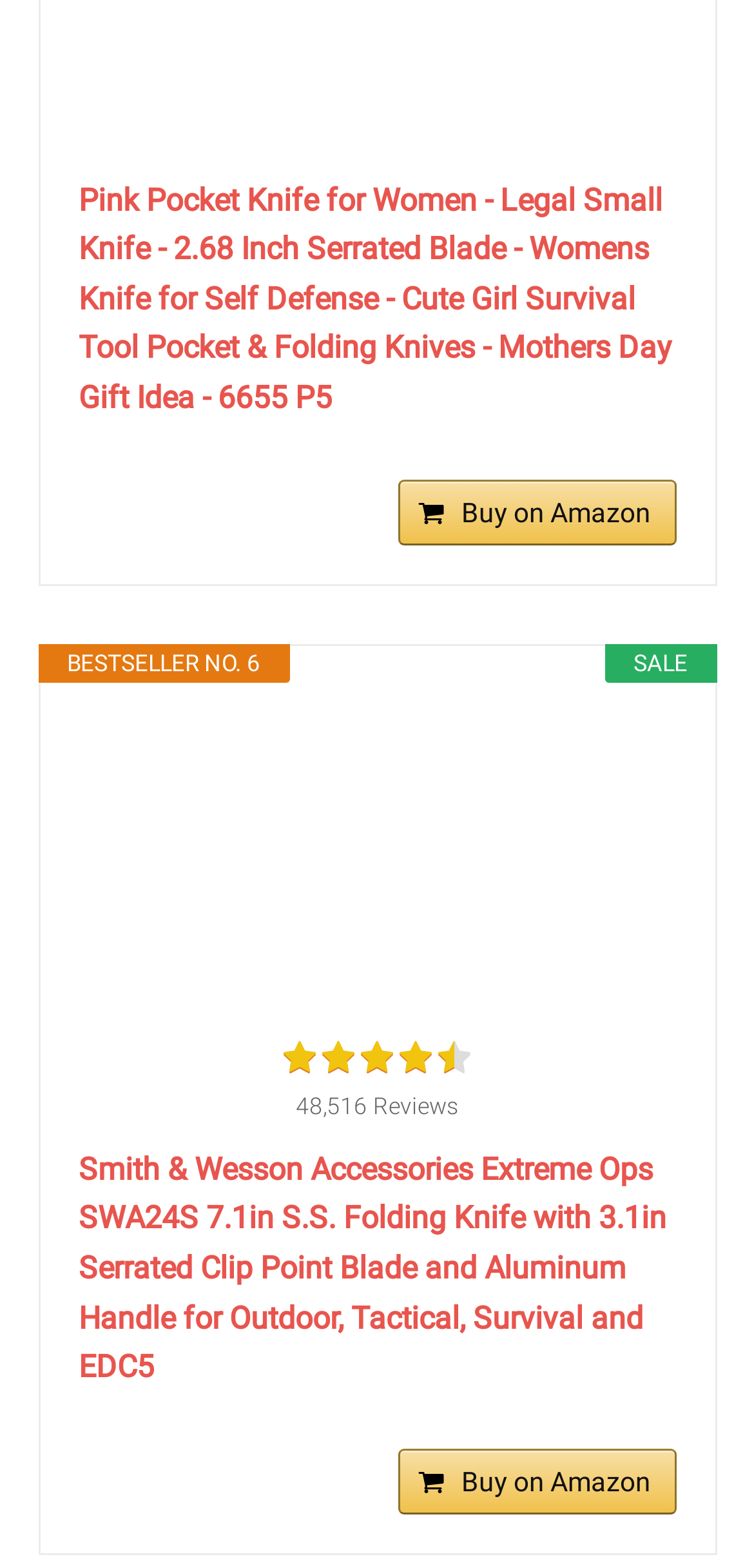What is the price of the second product?
Based on the screenshot, provide your answer in one word or phrase.

Not mentioned